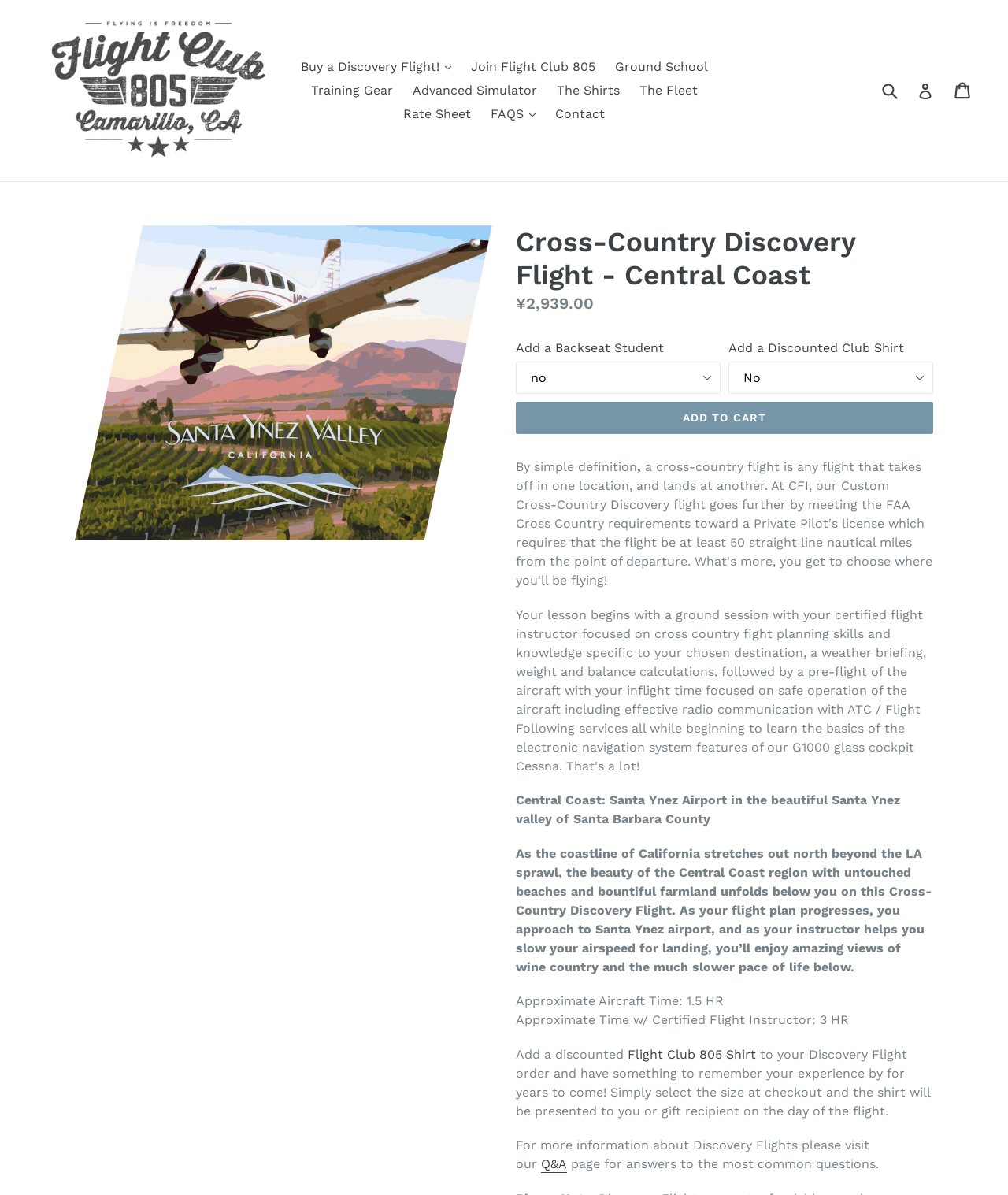What is the approximate aircraft time for the Cross-Country Discovery Flight?
Please respond to the question thoroughly and include all relevant details.

I found the answer by looking at the section with the details of the Cross-Country Discovery Flight, where there is a line that says 'Approximate Aircraft Time: 1.5 HR'.